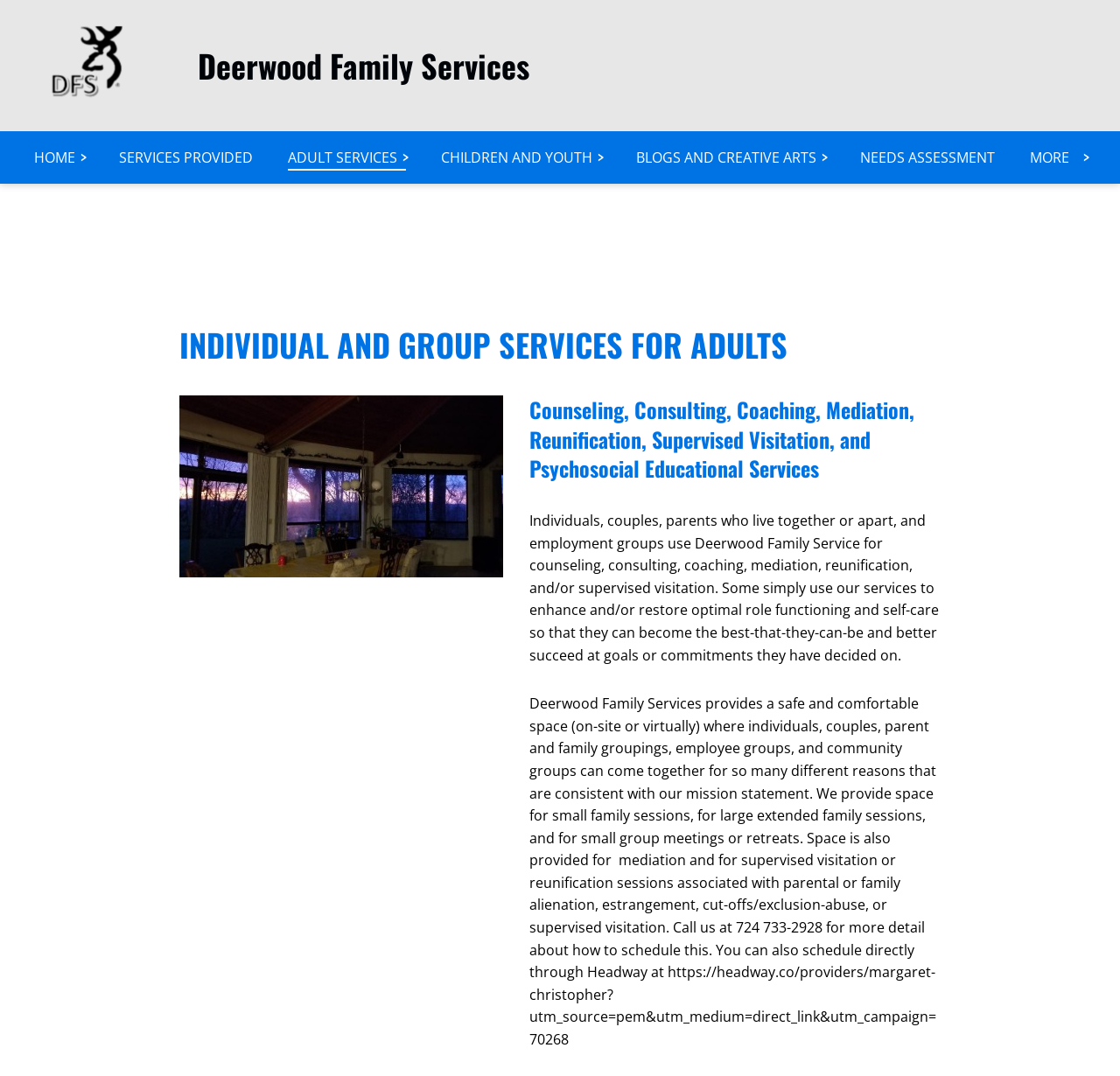How can someone schedule a session?
From the image, respond with a single word or phrase.

Call 724 733-2928 or schedule through Headway